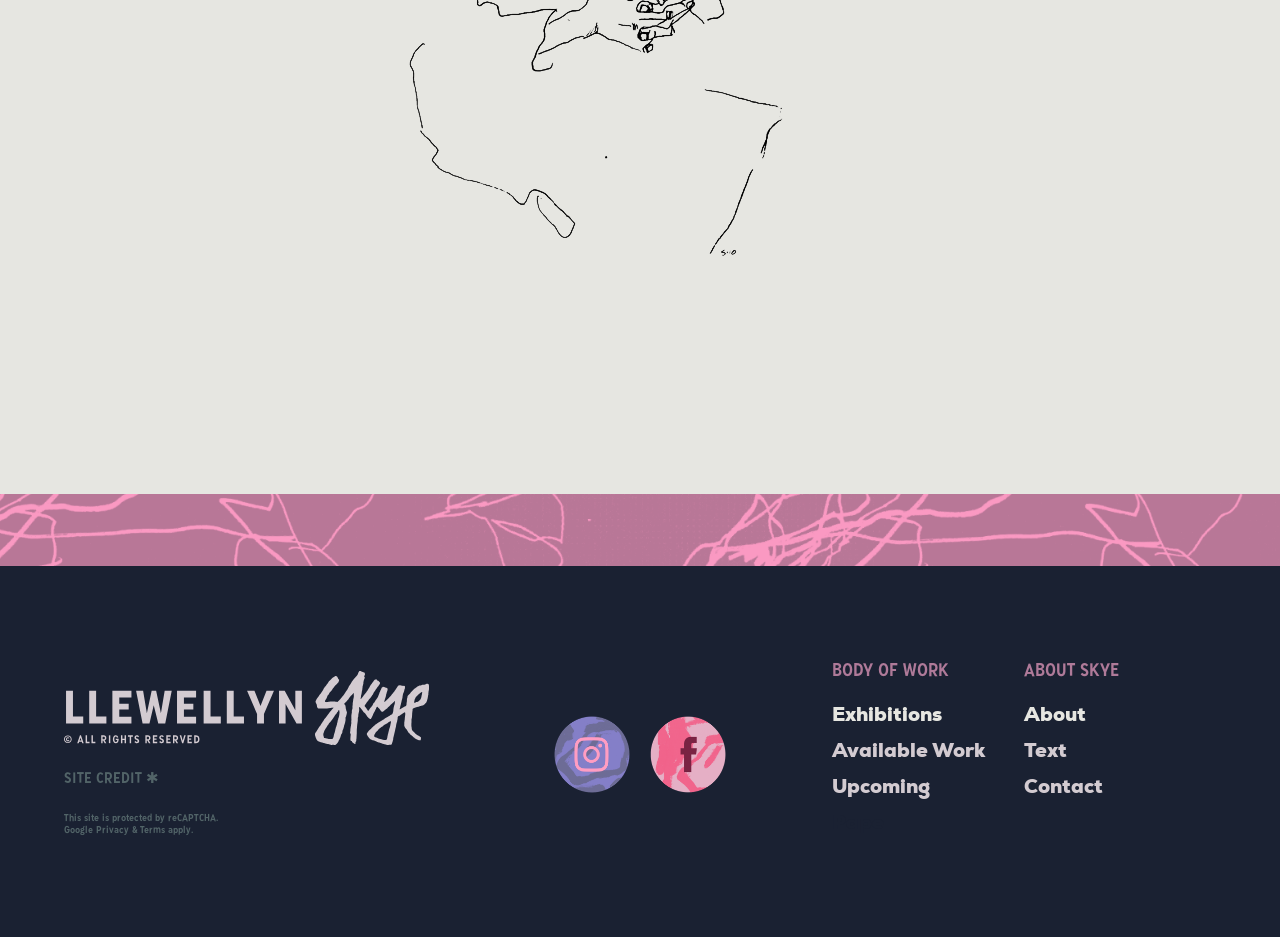Provide the bounding box coordinates for the UI element that is described as: "Text﻿".

[0.8, 0.789, 0.834, 0.817]